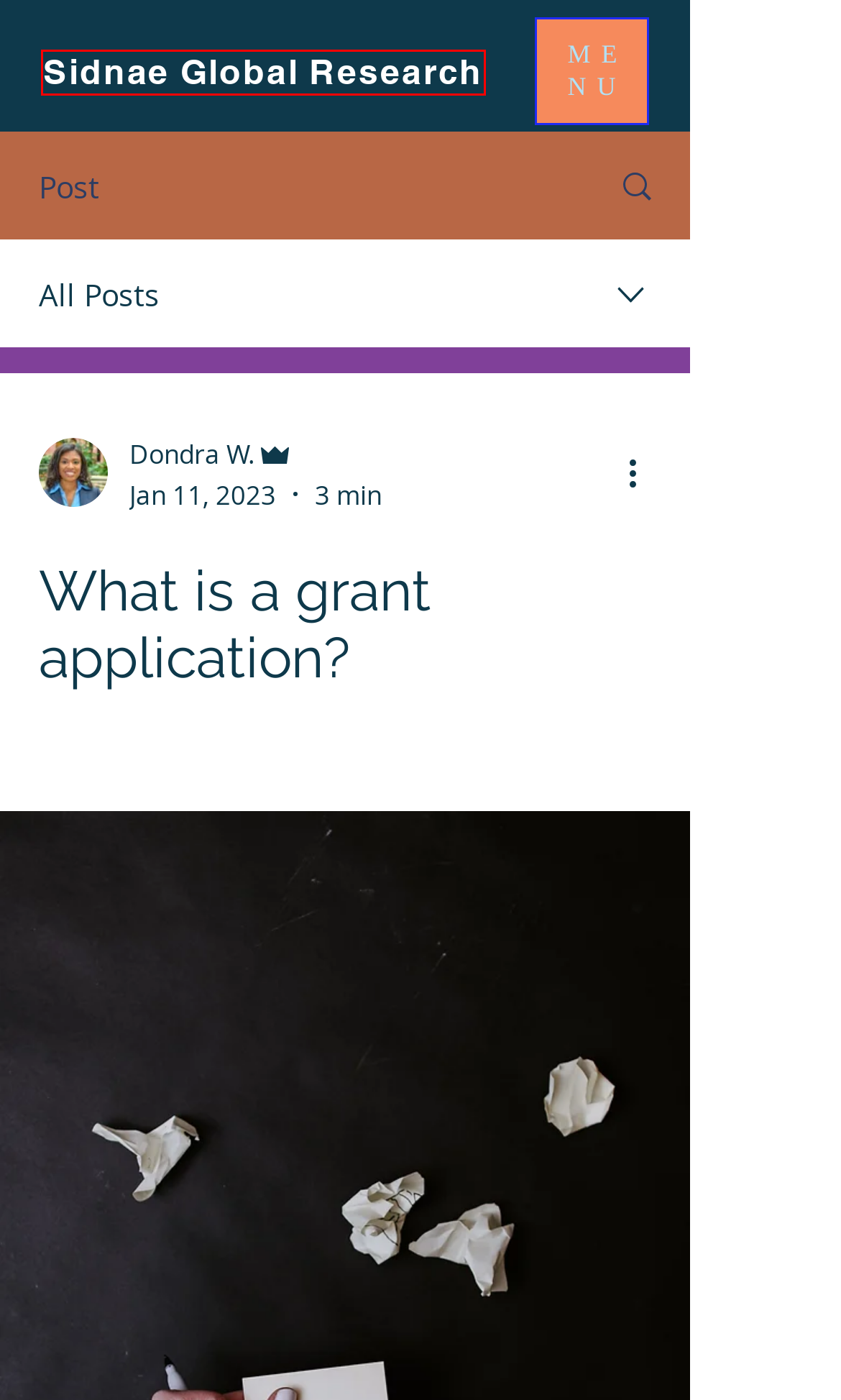You are looking at a webpage screenshot with a red bounding box around an element. Pick the description that best matches the new webpage after interacting with the element in the red bounding box. The possible descriptions are:
A. Learn Grant Writing
B. Learning Lab | Sidnae Global Research
C. Sidnae Global Research: Grant Writers
D. fundraising | sidnaeglobalresearch
E. 2024 Healthcare Conferences You Should Attend
F. Example Grant Case Statement
G. Grant for Health Centers: HRSA-24-069 Service Area Competition
H. grant writing | sidnaeglobalresearch

C